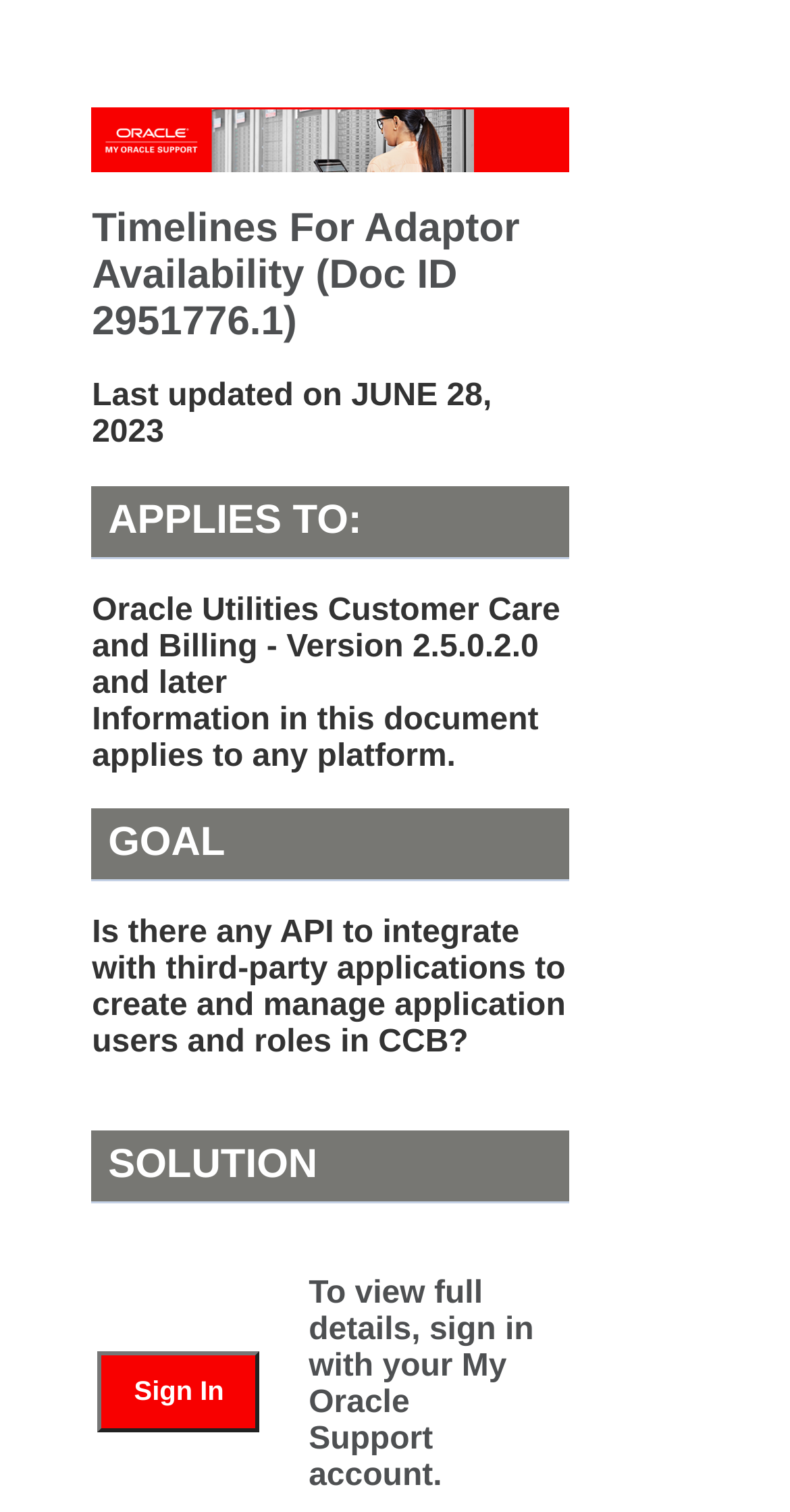Identify the bounding box for the element characterized by the following description: "Sign In".

[0.124, 0.893, 0.329, 0.947]